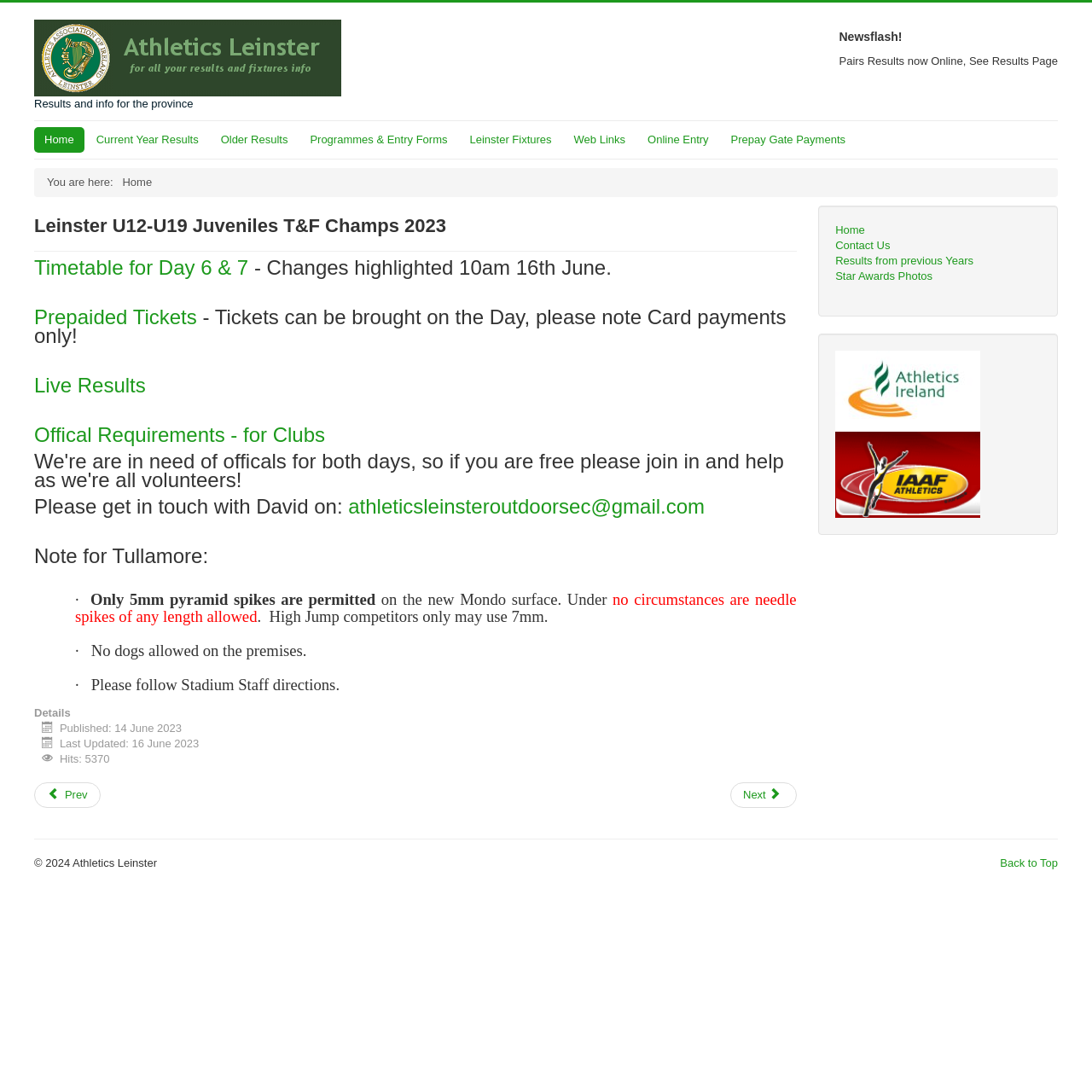Using the format (top-left x, top-left y, bottom-right x, bottom-right y), provide the bounding box coordinates for the described UI element. All values should be floating point numbers between 0 and 1: Online Entry

[0.584, 0.116, 0.658, 0.14]